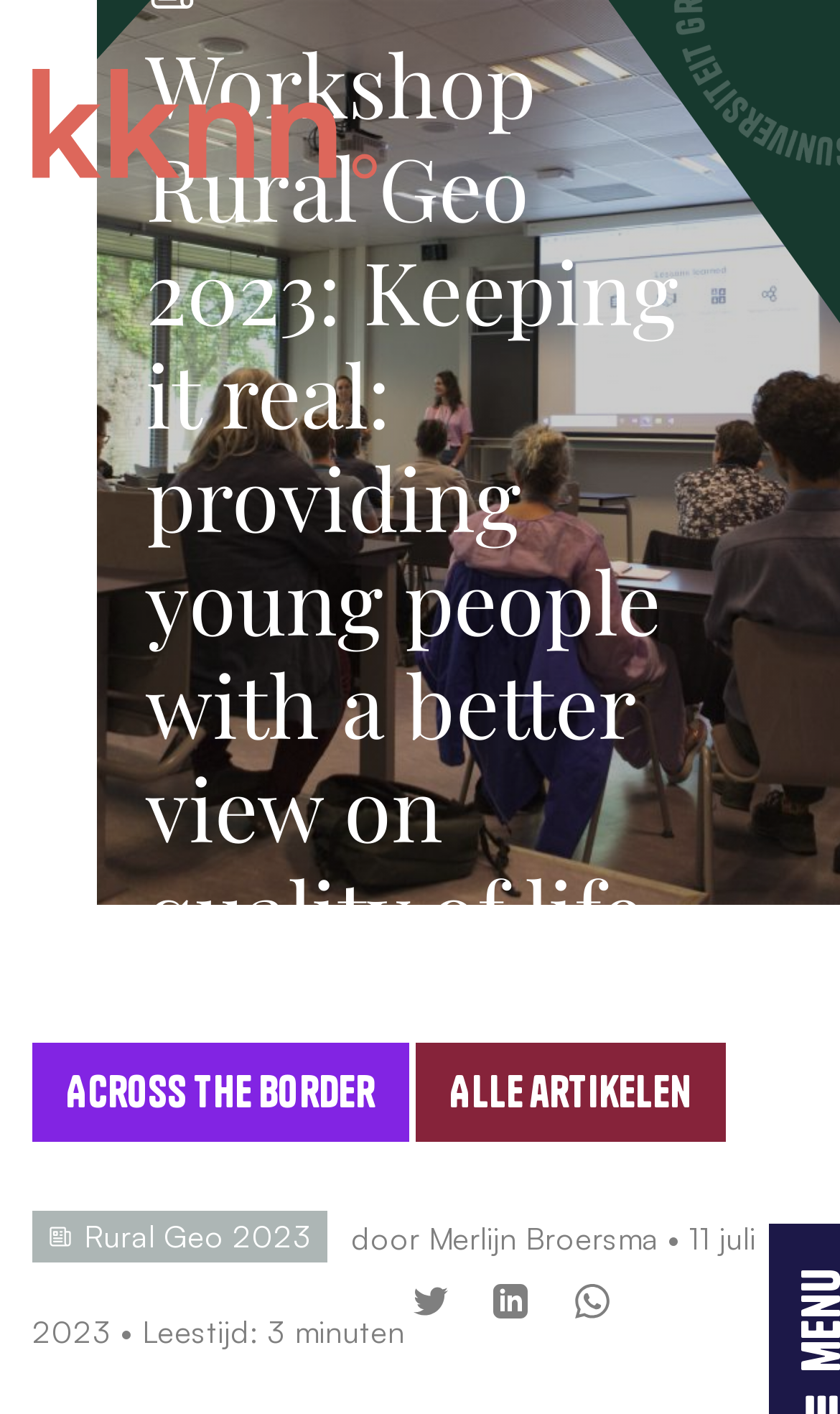How many links are there below the heading?
Answer the question with just one word or phrase using the image.

5